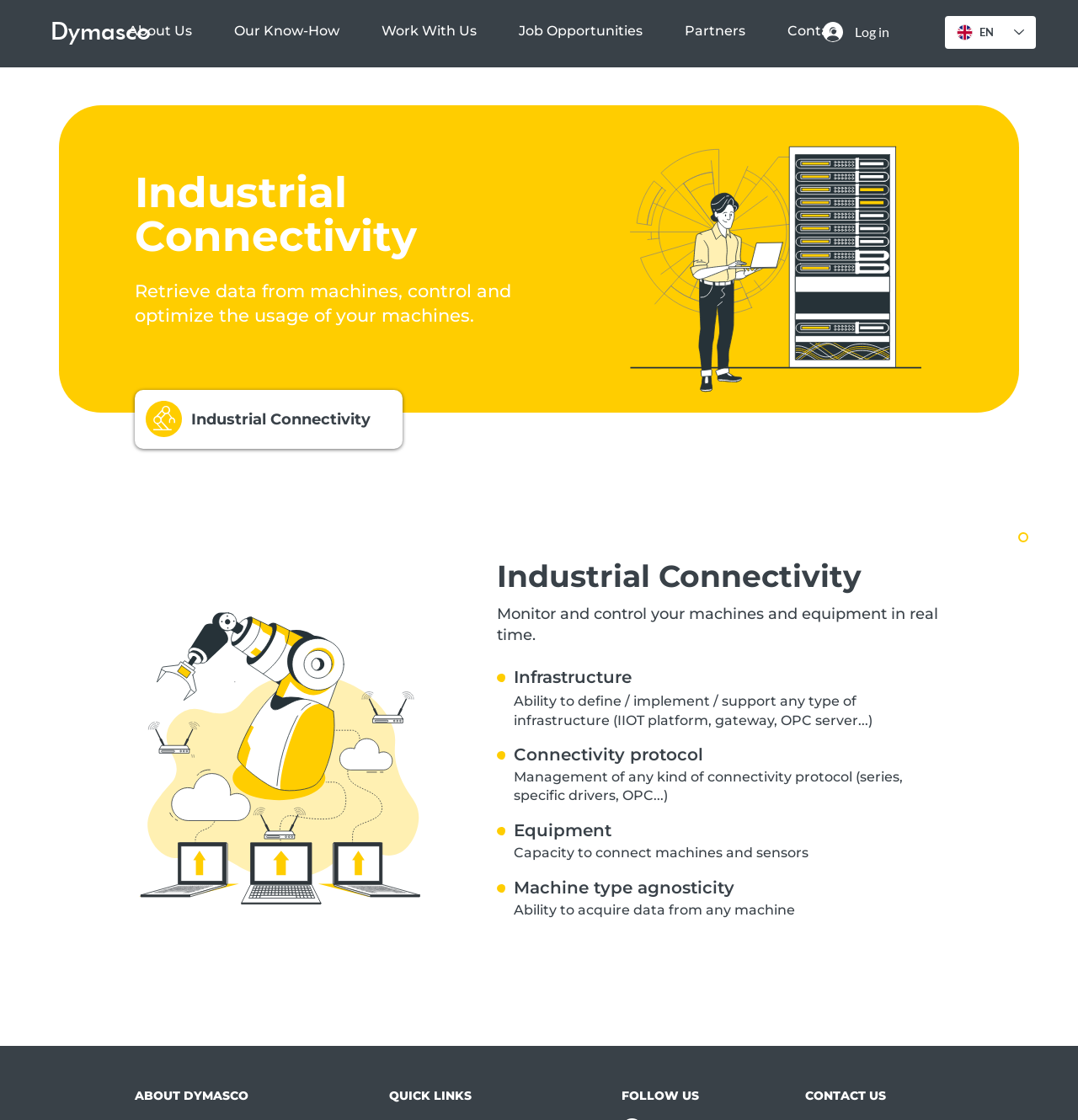Offer a meticulous caption that includes all visible features of the webpage.

The webpage is about Industrial Connectivity and Dymasco, with a focus on retrieving data from machines and optimizing their usage. At the top right corner, there is a language selector combobox with the current selection being English. Next to it, there is a link to the Dymasco homepage and a login button with an accompanying image.

Below the top section, there is a navigation menu with links to various pages, including "About Us", "Work With Us", "Job Opportunities", "Partners", and "Contact". 

The main content area is divided into sections. The first section has a heading that matches the meta description, "Retrieve data from machines, control and optimize the usage of your machines." Below this heading, there are links to related topics, including "Connectivity" and "Industrial Connectivity".

The next section has a heading "Industrial Connectivity" and describes the ability to monitor and control machines and equipment in real-time. This section is followed by sections on "Infrastructure", "Connectivity protocol", "Equipment", and "Machine type agnosticity", each with a heading and a brief description.

At the bottom of the page, there are four columns with headings "ABOUT DYMASCO", "QUICK LINKS", "FOLLOW US", and "CONTACT US".